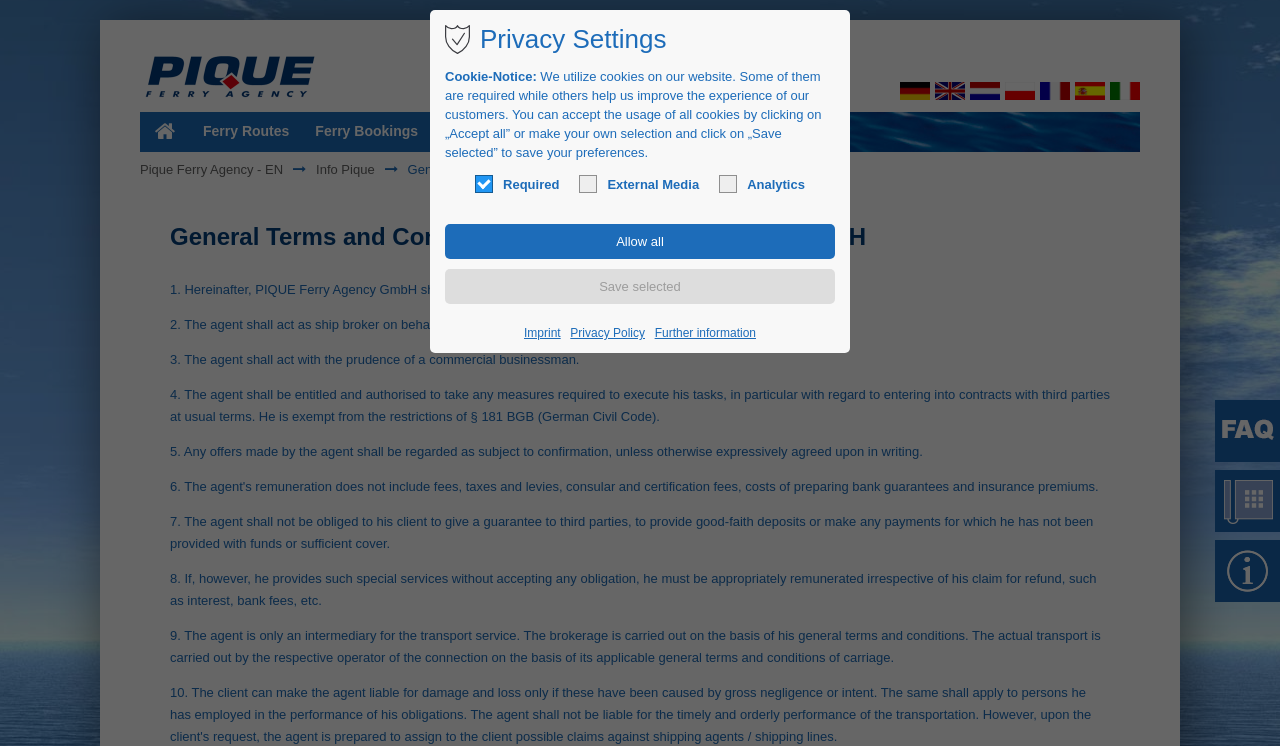Please find the bounding box for the following UI element description. Provide the coordinates in (top-left x, top-left y, bottom-right x, bottom-right y) format, with values between 0 and 1: Pique Ferry Agency - EN

[0.109, 0.217, 0.221, 0.237]